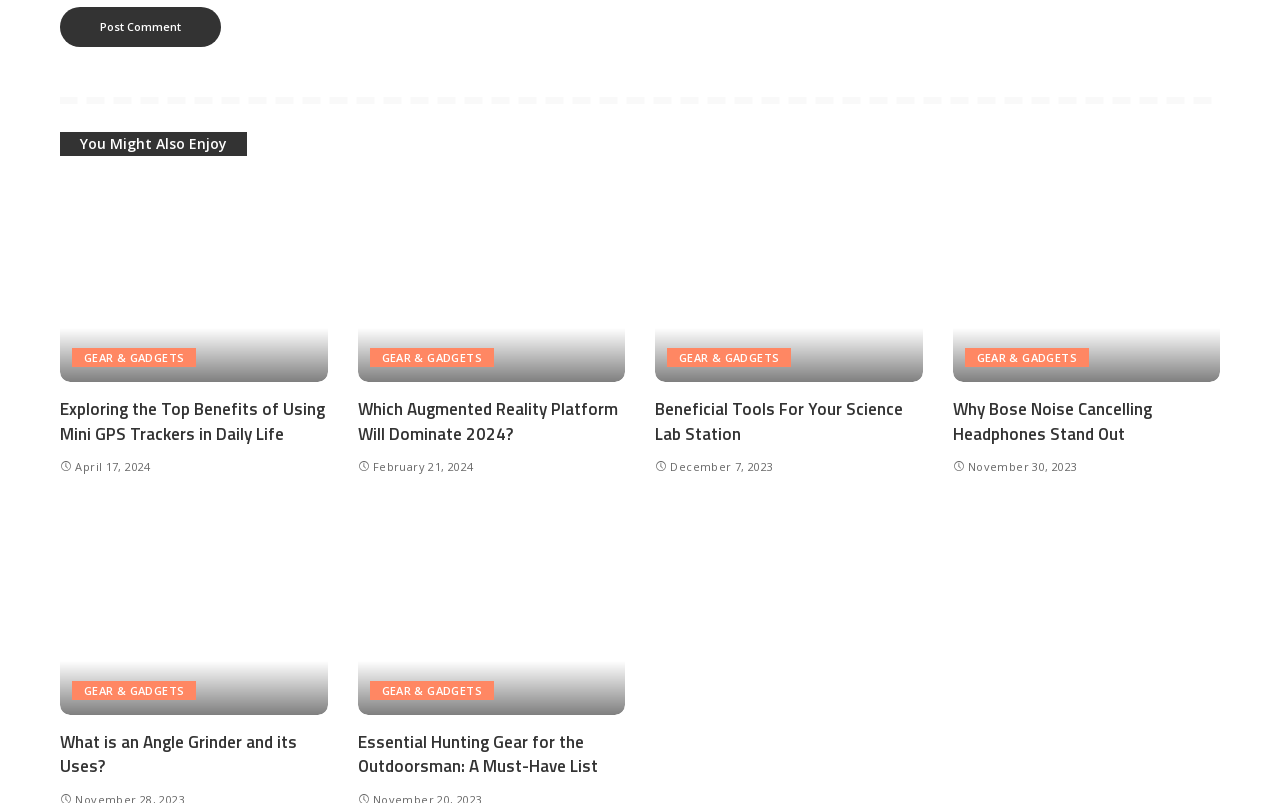Locate the bounding box coordinates of the element I should click to achieve the following instruction: "View the image of 'satellite view of city'".

[0.047, 0.226, 0.256, 0.476]